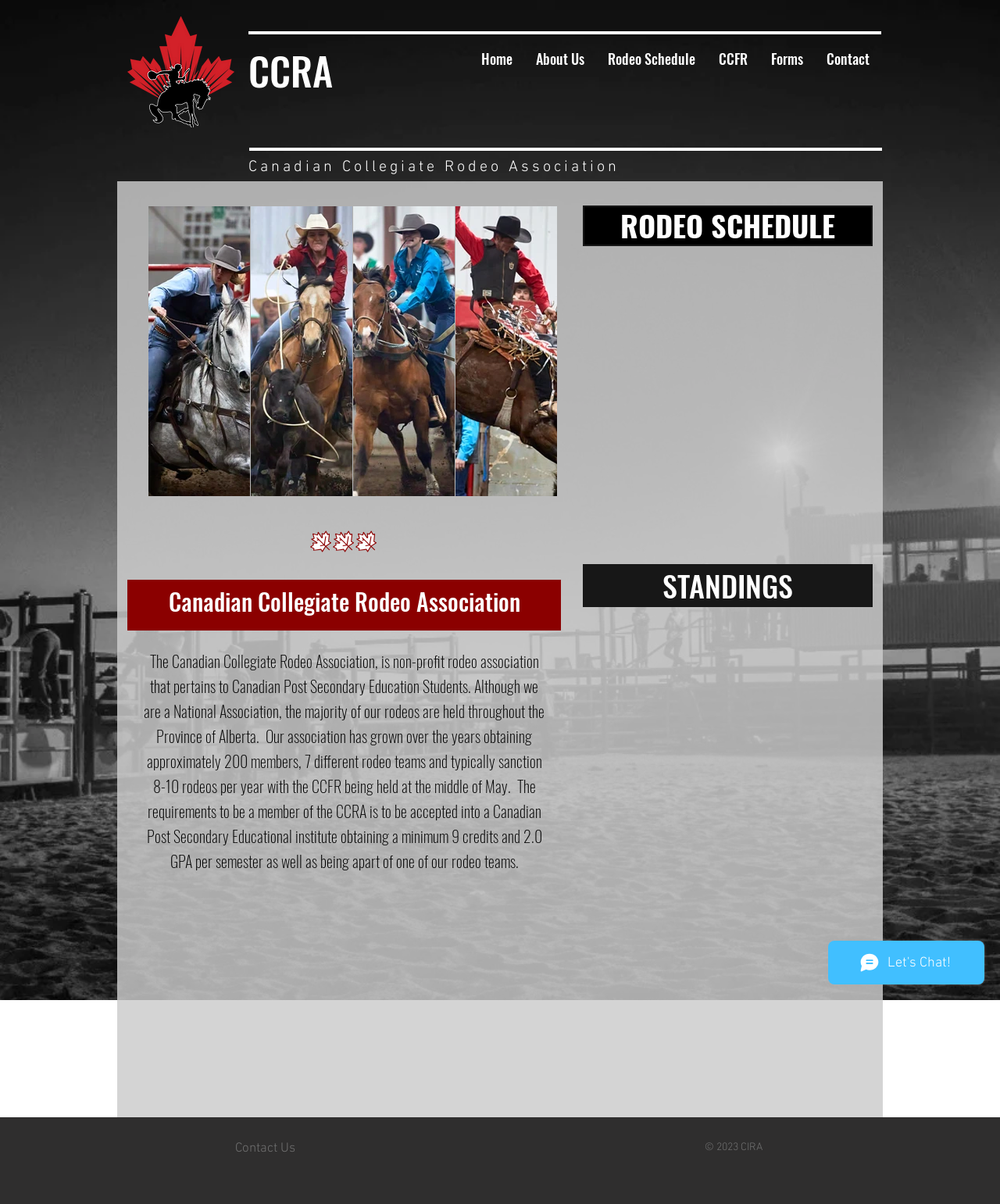Determine the bounding box coordinates of the clickable region to execute the instruction: "Click the CCFR22.3P.00682.jpg button". The coordinates should be four float numbers between 0 and 1, denoted as [left, top, right, bottom].

[0.148, 0.171, 0.249, 0.412]